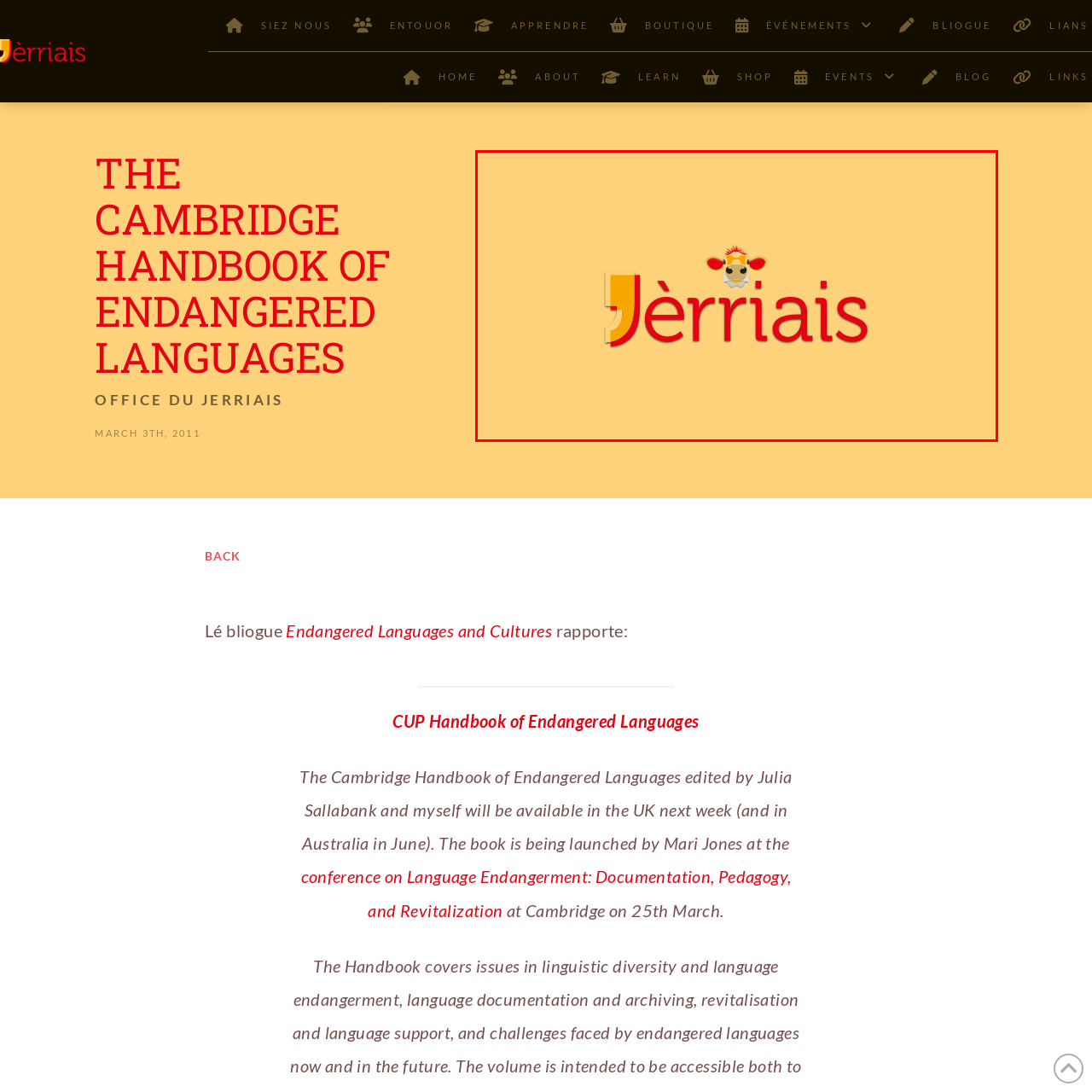Direct your attention to the segment of the image enclosed by the red boundary and answer the ensuing question in detail: What is the animal illustrated above the text?

The logo includes a playful cow illustration positioned above the text, which adds a whimsical touch and embodies the cultural significance of the language.